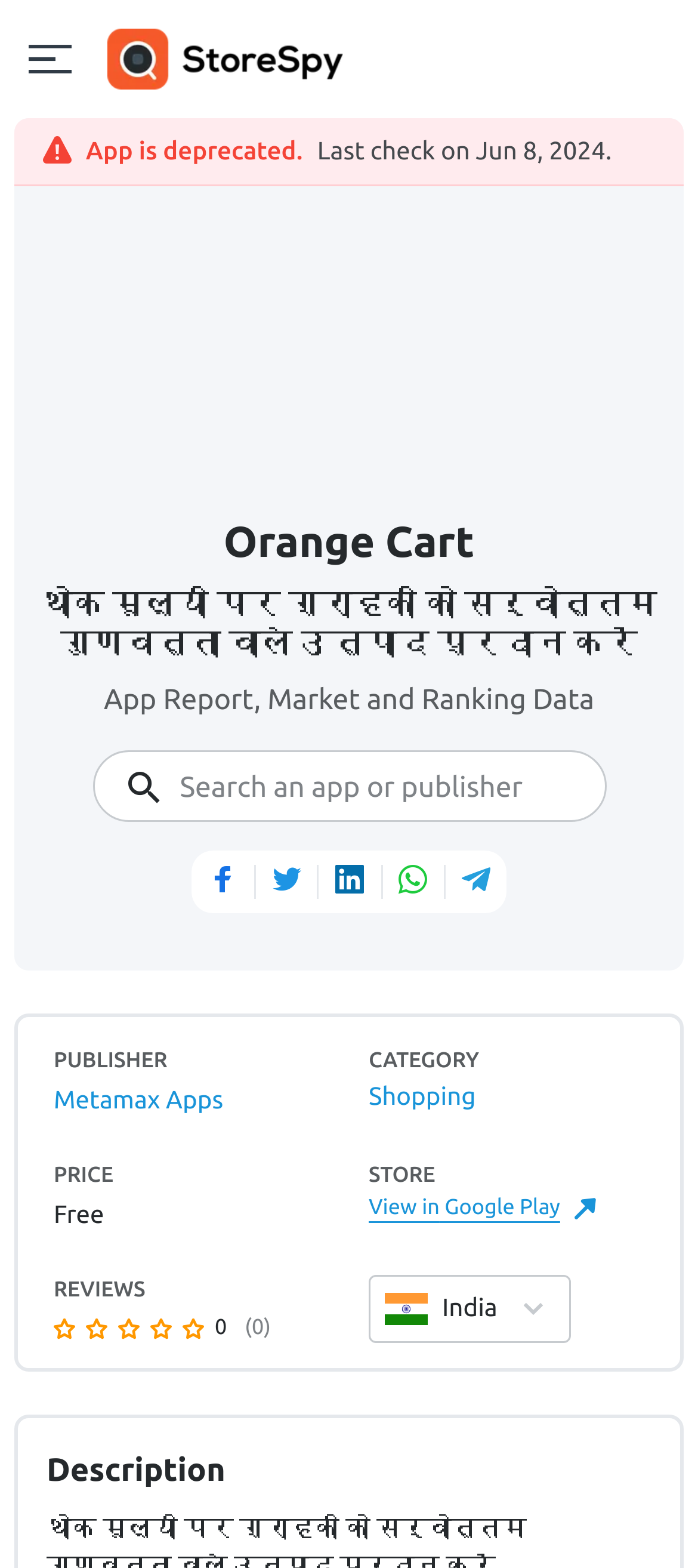Given the webpage screenshot, identify the bounding box of the UI element that matches this description: "View in Google Play".

[0.528, 0.761, 0.802, 0.781]